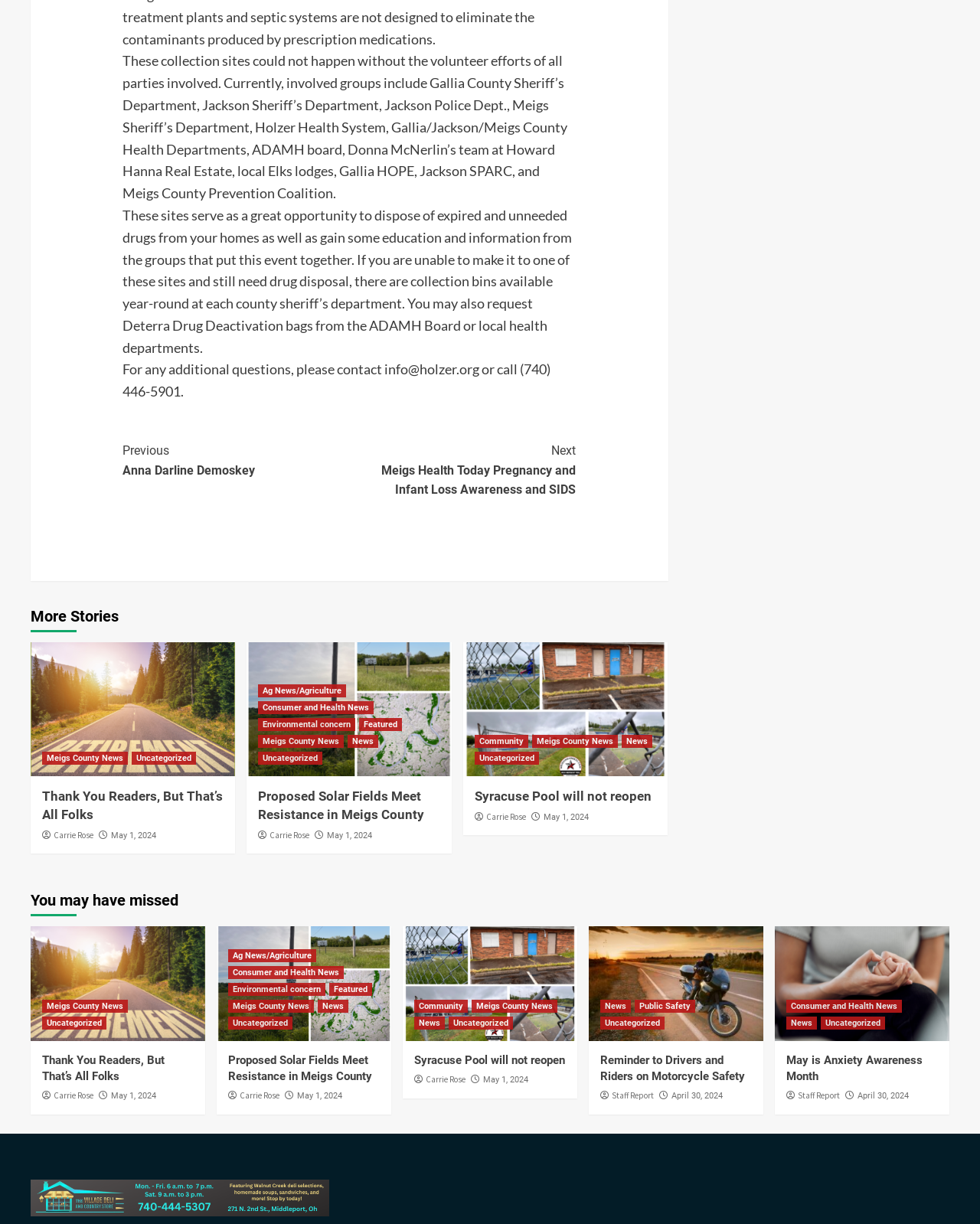Identify the bounding box coordinates for the element you need to click to achieve the following task: "Click 'Continue Reading'". The coordinates must be four float values ranging from 0 to 1, formatted as [left, top, right, bottom].

[0.125, 0.354, 0.588, 0.415]